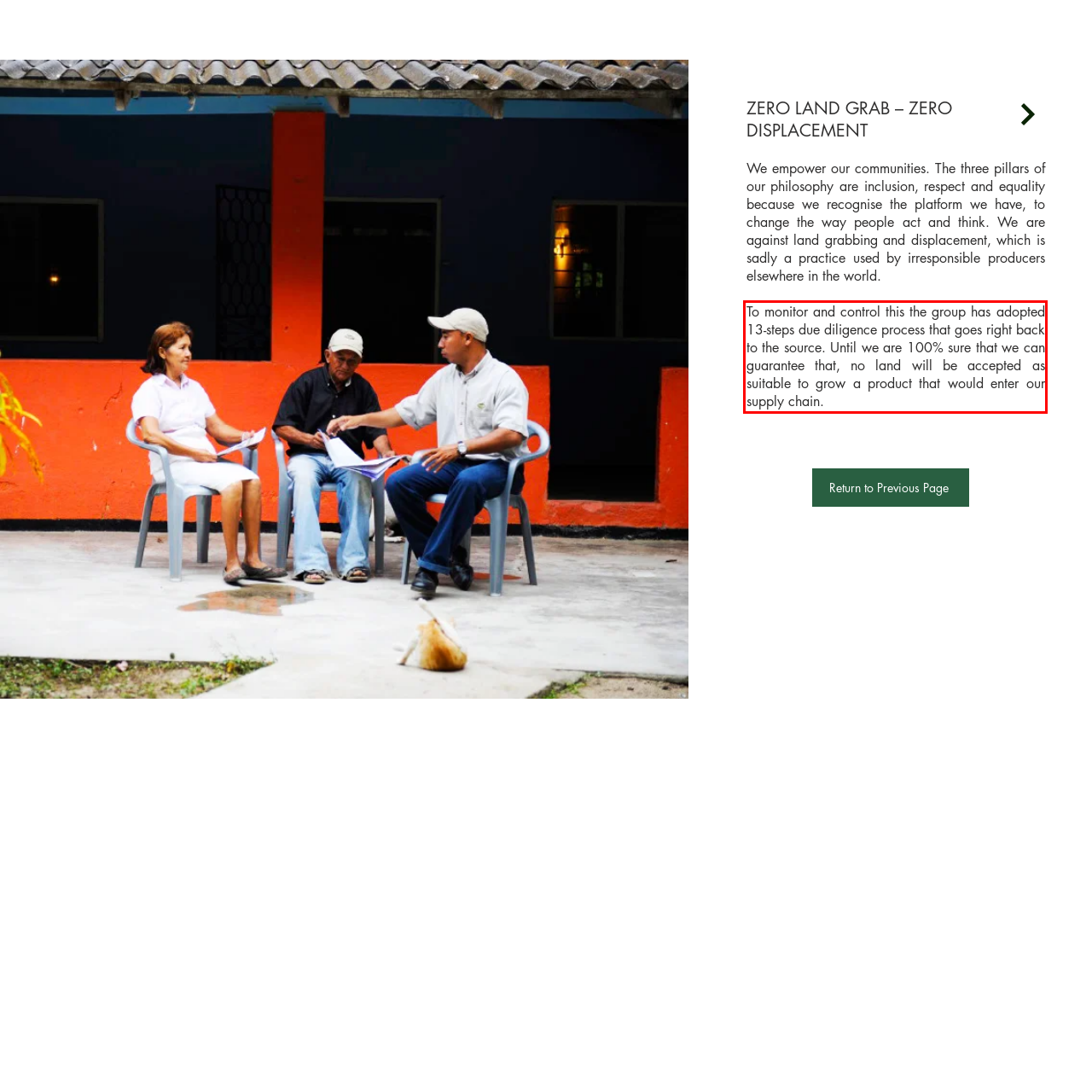Look at the provided screenshot of the webpage and perform OCR on the text within the red bounding box.

To monitor and control this the group has adopted 13-steps due diligence process that goes right back to the source. Until we are 100% sure that we can guarantee that, no land will be accepted as suitable to grow a product that would enter our supply chain.